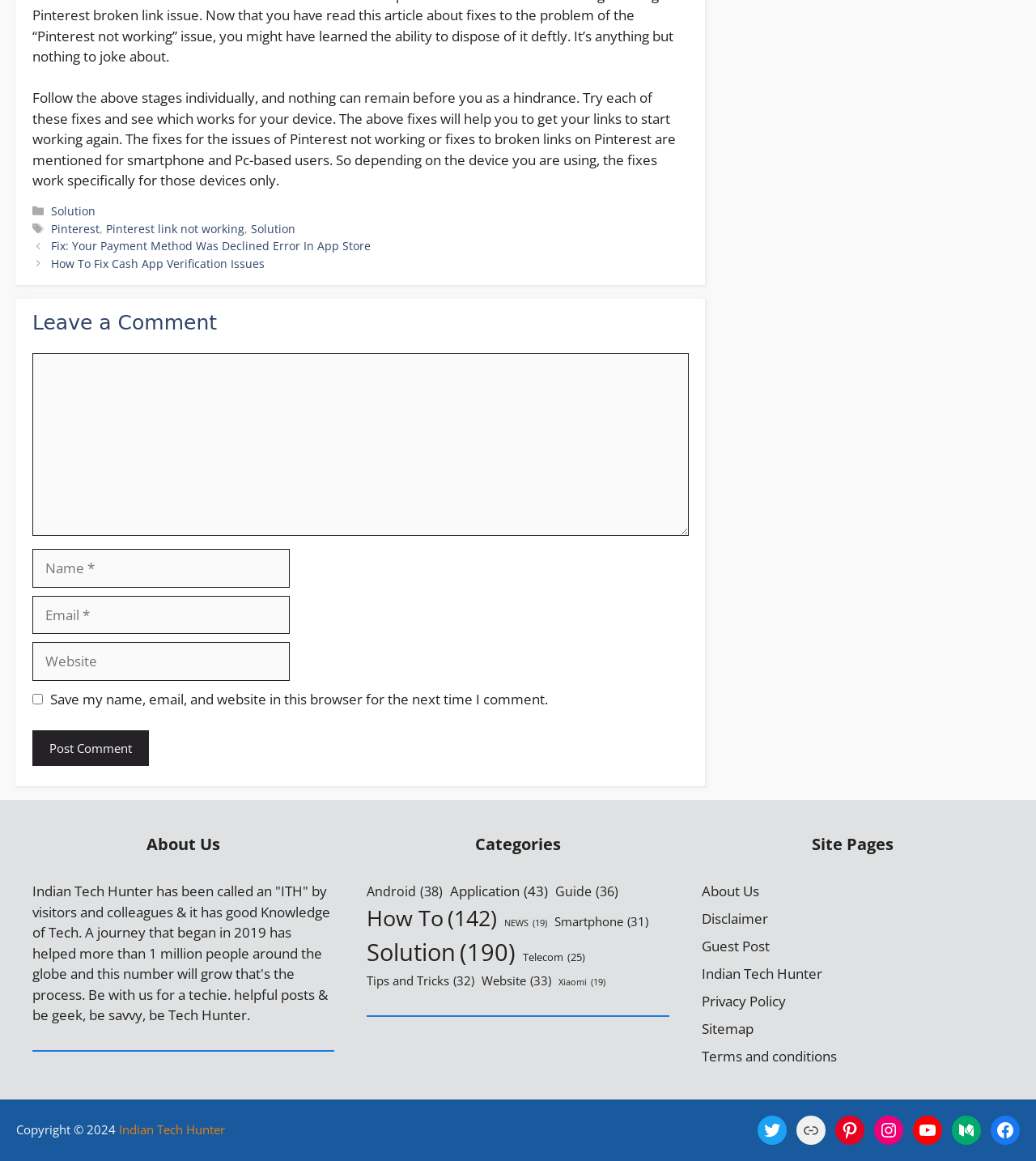What is the purpose of the 'Leave a Comment' section? From the image, respond with a single word or brief phrase.

To comment on the post